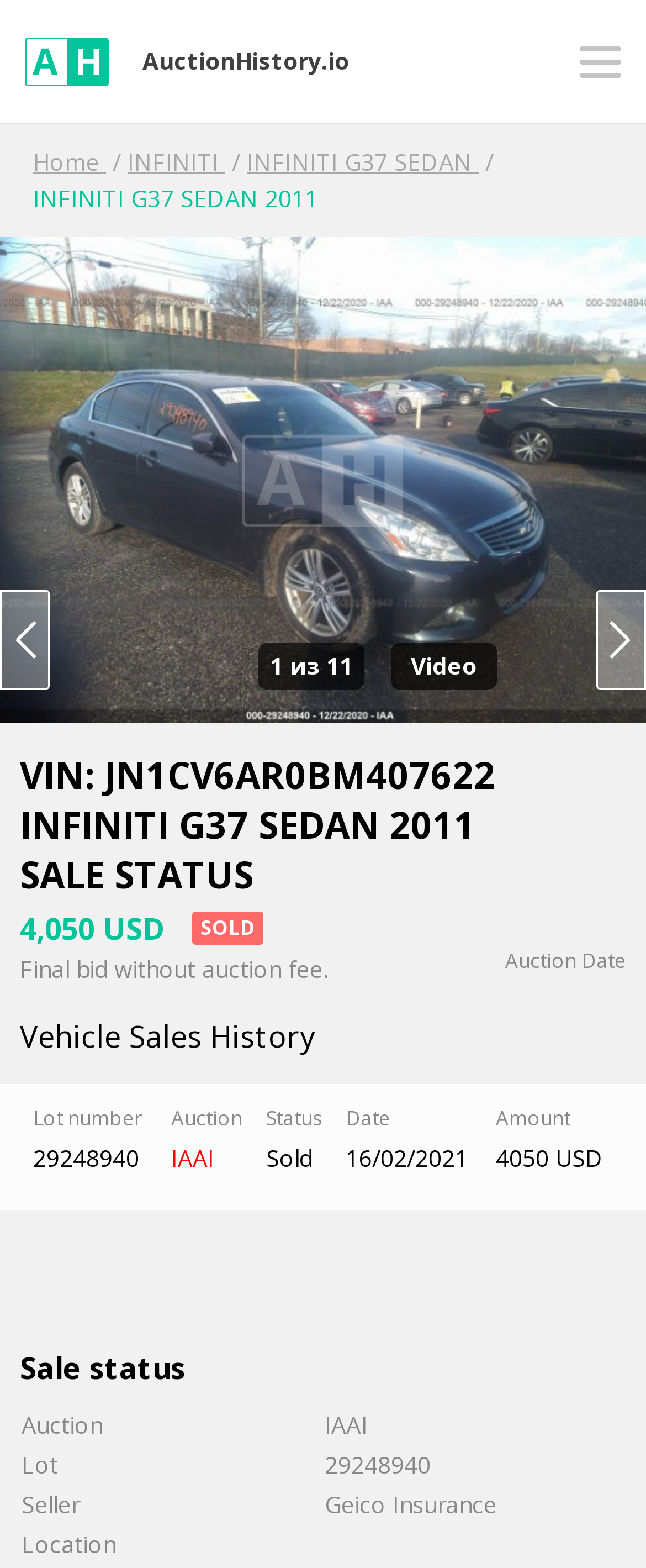Determine the bounding box for the described UI element: "29248940".

[0.051, 0.728, 0.215, 0.748]